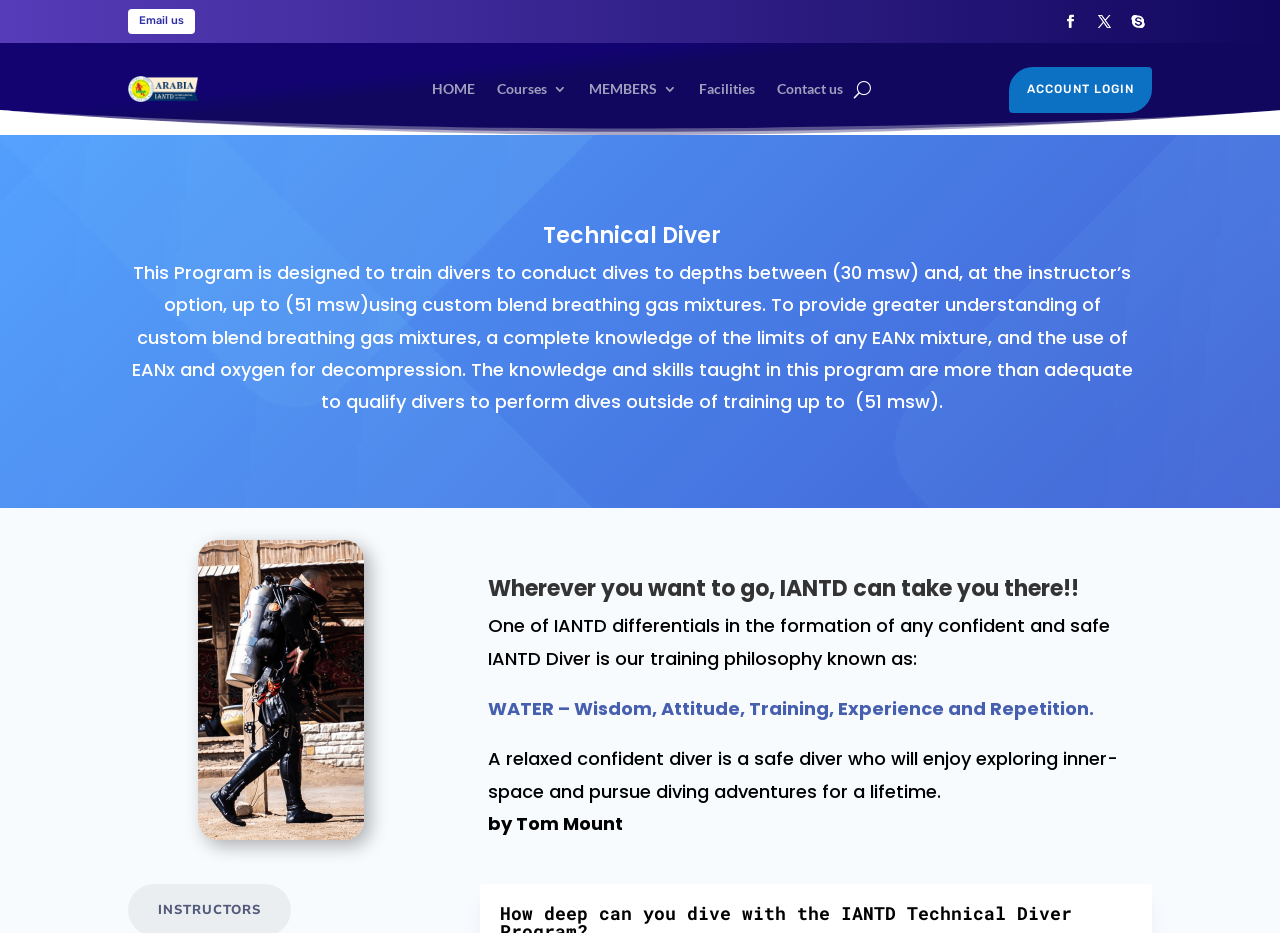Carefully examine the image and provide an in-depth answer to the question: What is the purpose of the 'Technical Diver' program?

The purpose of the 'Technical Diver' program can be inferred from the text at coordinates [0.103, 0.278, 0.885, 0.444], which describes the program as training divers to conduct dives to depths between 30 msw and 51 msw using custom blend breathing gas mixtures.